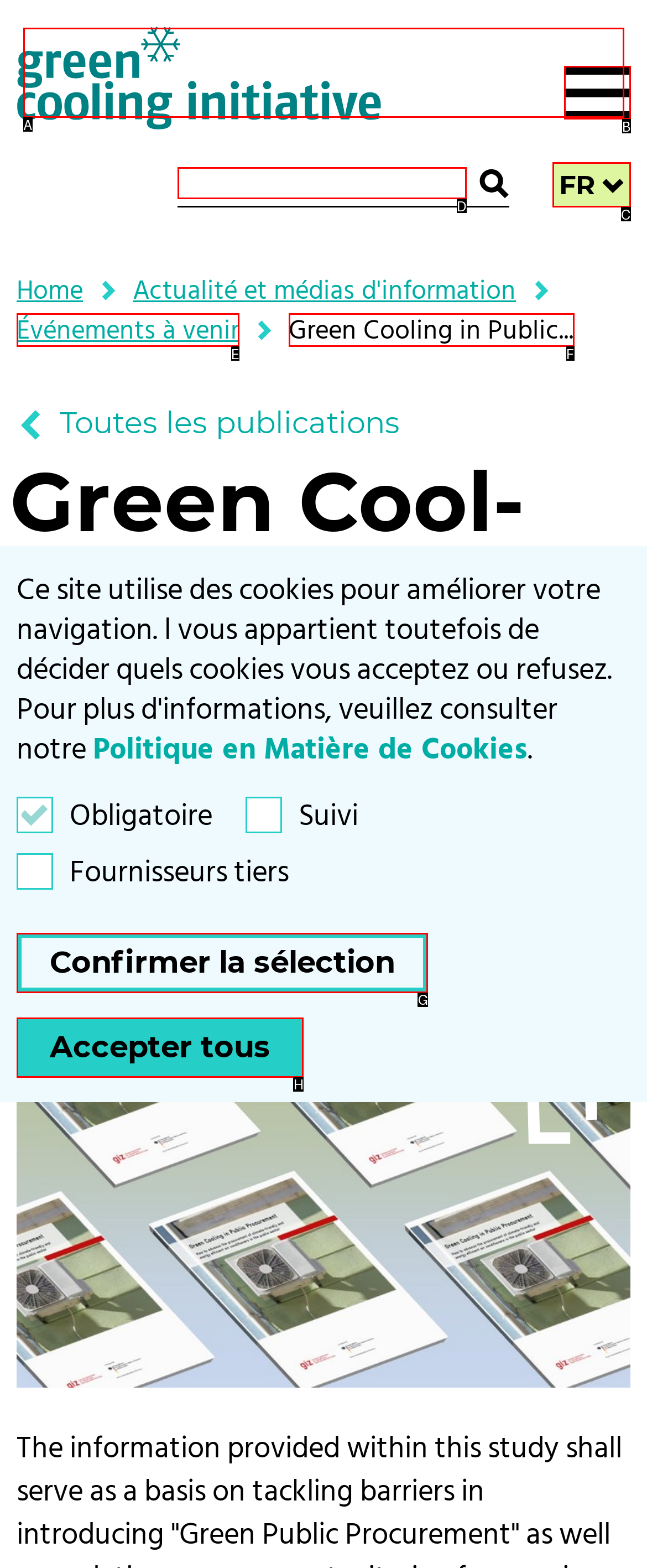Identify which option matches the following description: Green Cooling in Public...
Answer by giving the letter of the correct option directly.

F